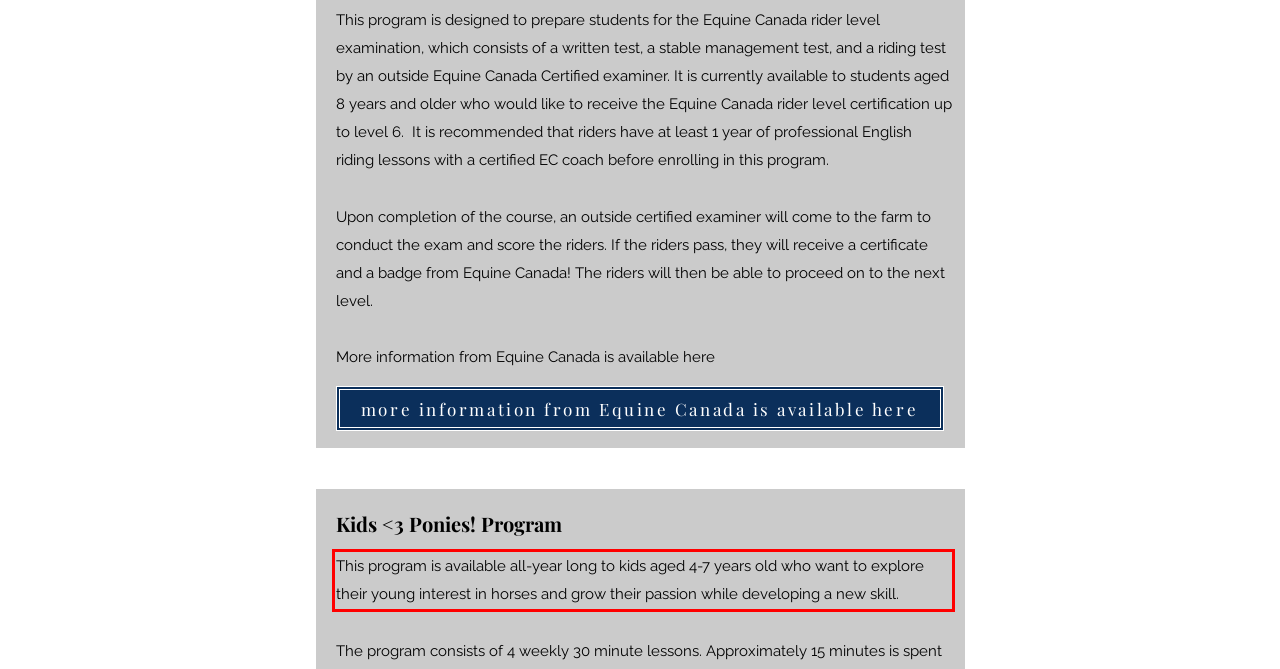Analyze the screenshot of the webpage and extract the text from the UI element that is inside the red bounding box.

This program is available all-year long to kids aged 4-7 years old who want to explore their young interest in horses and grow their passion while developing a new skill.